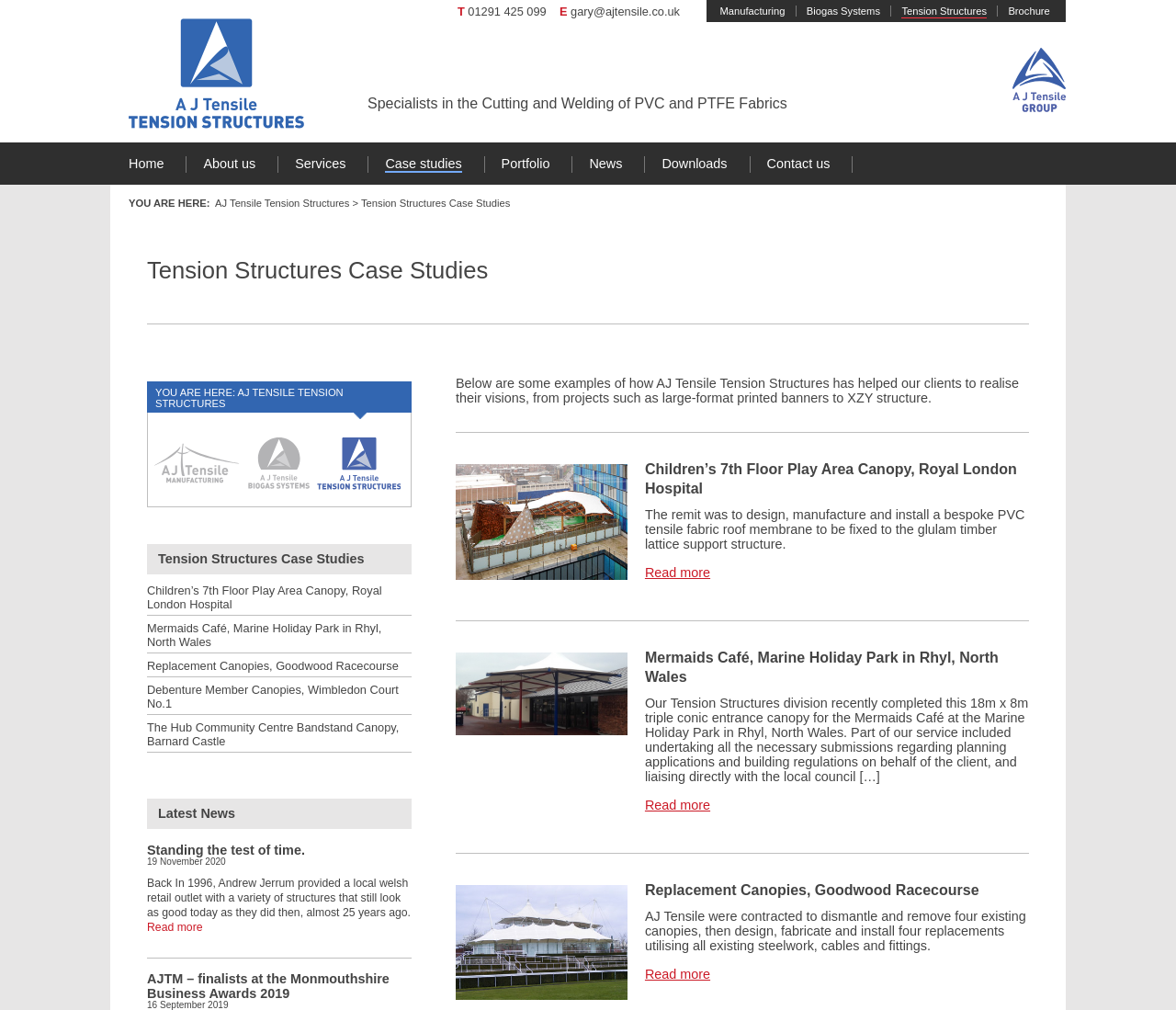Can you identify the bounding box coordinates of the clickable region needed to carry out this instruction: 'Check the Latest News'? The coordinates should be four float numbers within the range of 0 to 1, stated as [left, top, right, bottom].

[0.125, 0.791, 0.35, 0.821]